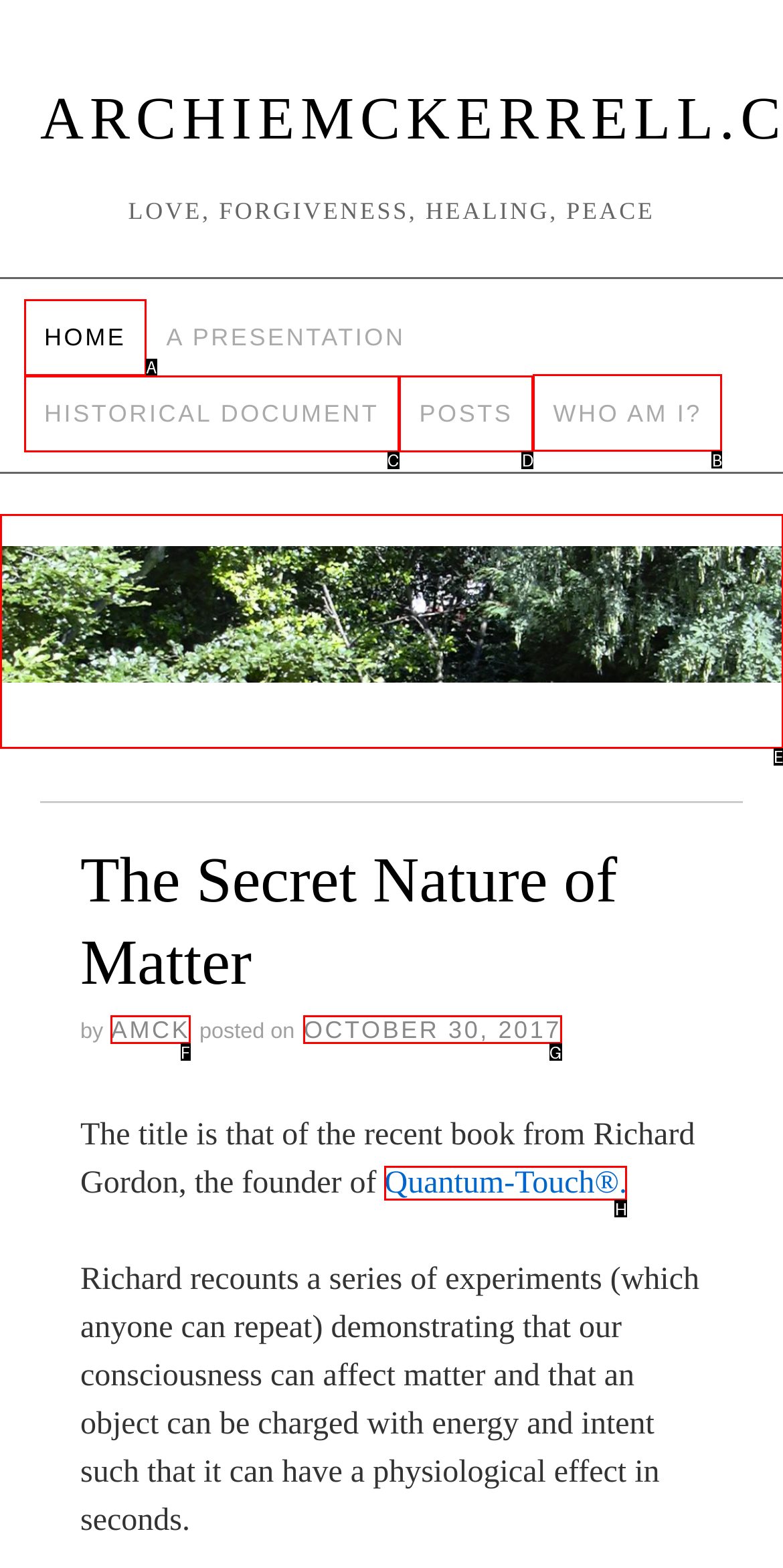Tell me which letter corresponds to the UI element that should be clicked to fulfill this instruction: learn about the author
Answer using the letter of the chosen option directly.

B